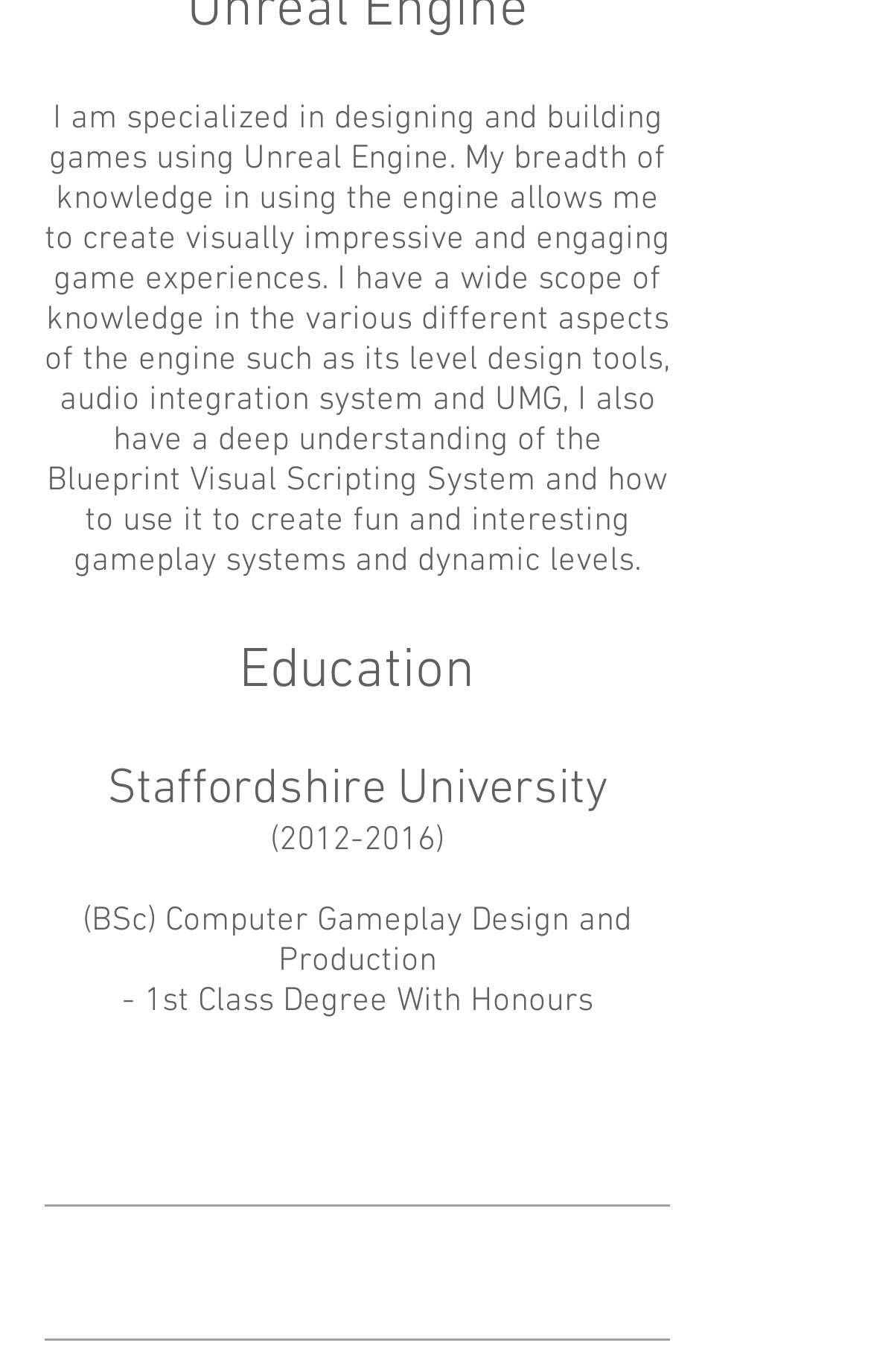Analyze the image and provide a detailed answer to the question: What is the person's profession?

Based on the StaticText element, the person is specialized in designing and building games using Unreal Engine, which indicates that their profession is a game designer.